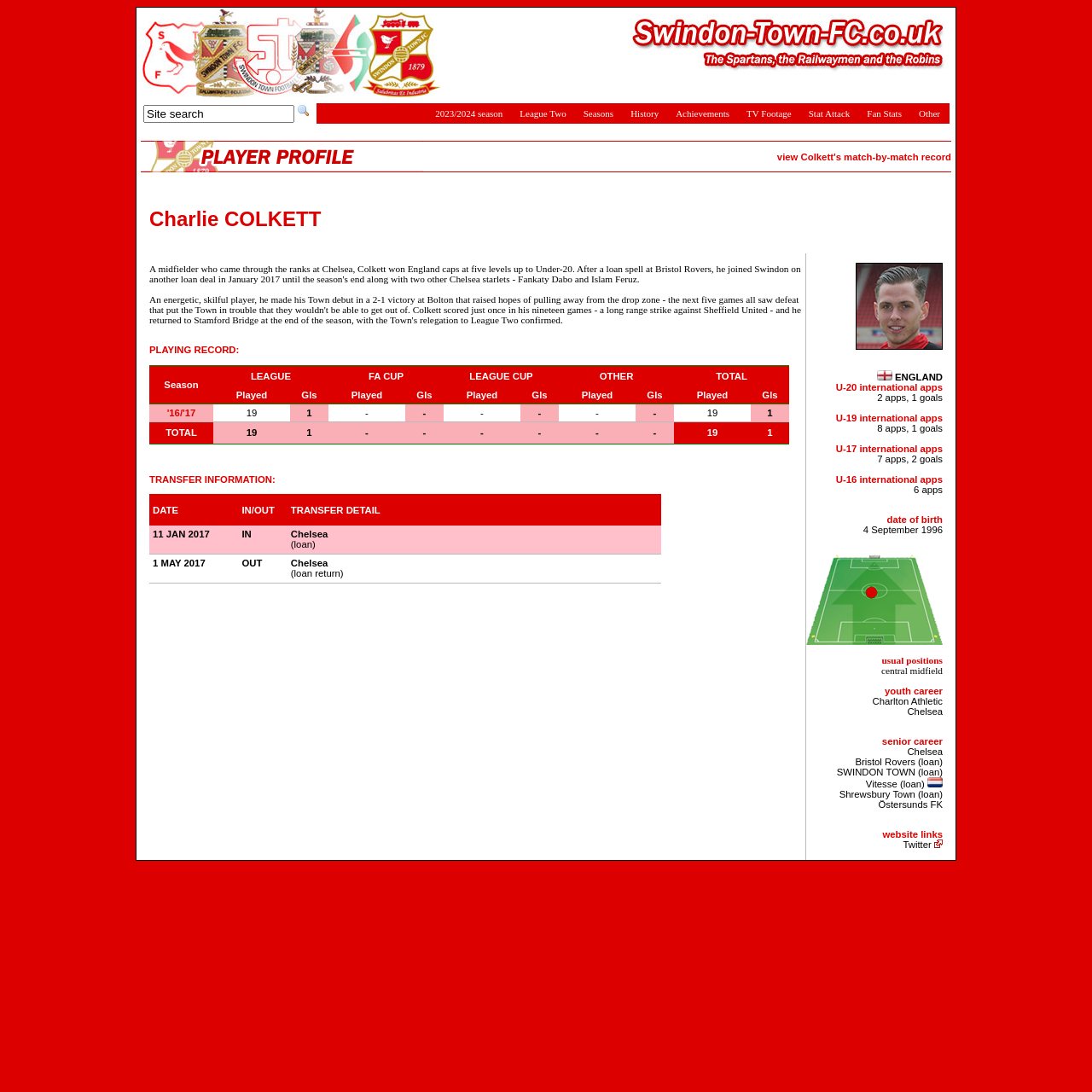What is the position of Charlie COLKETT?
Kindly answer the question with as much detail as you can.

The position of Charlie COLKETT can be inferred from the text element with the text 'A midfielder who came through the ranks at Chelsea' in the table with the bounding box coordinates [0.137, 0.232, 0.863, 0.787]. This text describes Charlie COLKETT's playing history and mentions his position as a midfielder.